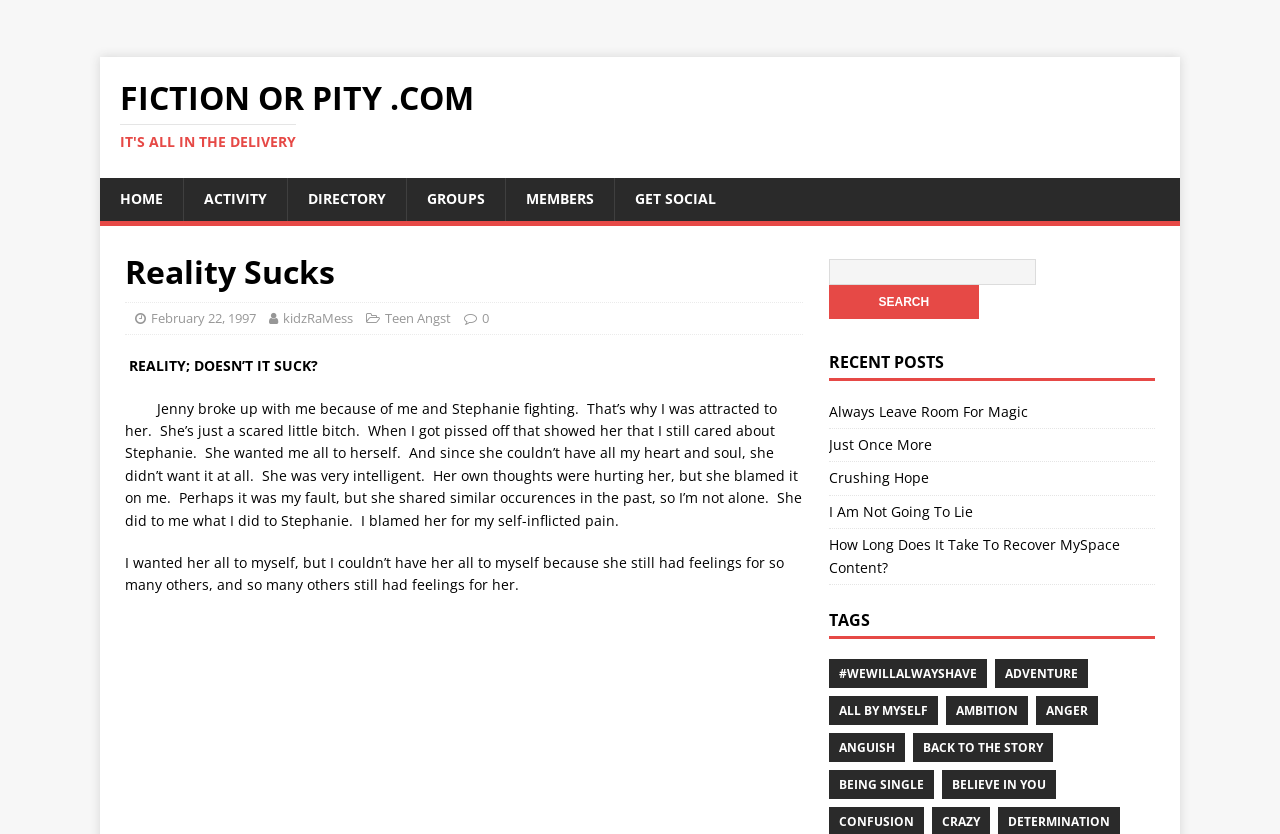Can you find the bounding box coordinates for the element to click on to achieve the instruction: "Click on the '#WEWILLALWAYSHAVE' tag"?

[0.647, 0.79, 0.771, 0.825]